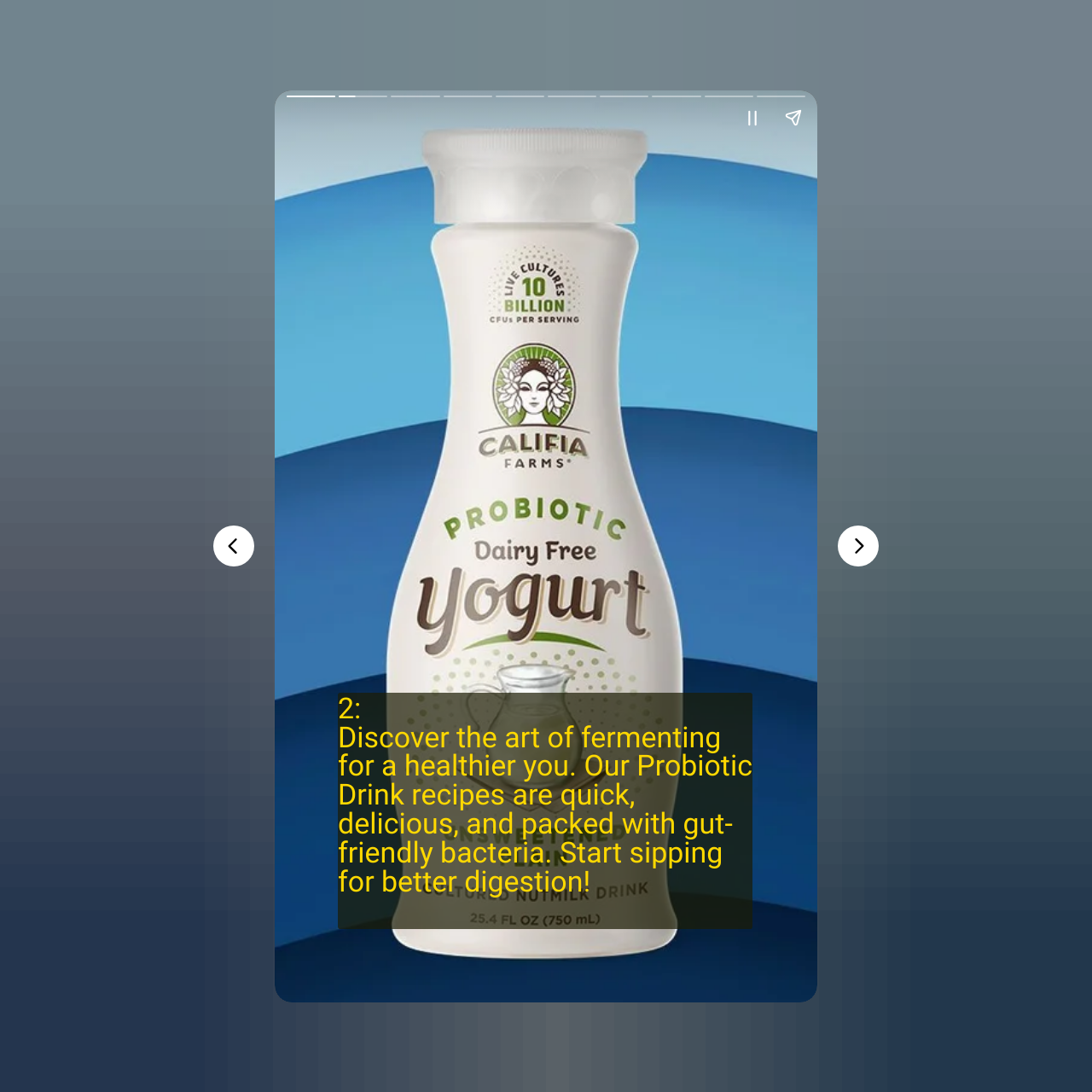Please respond in a single word or phrase: 
How many buttons are there in the complementary section?

2